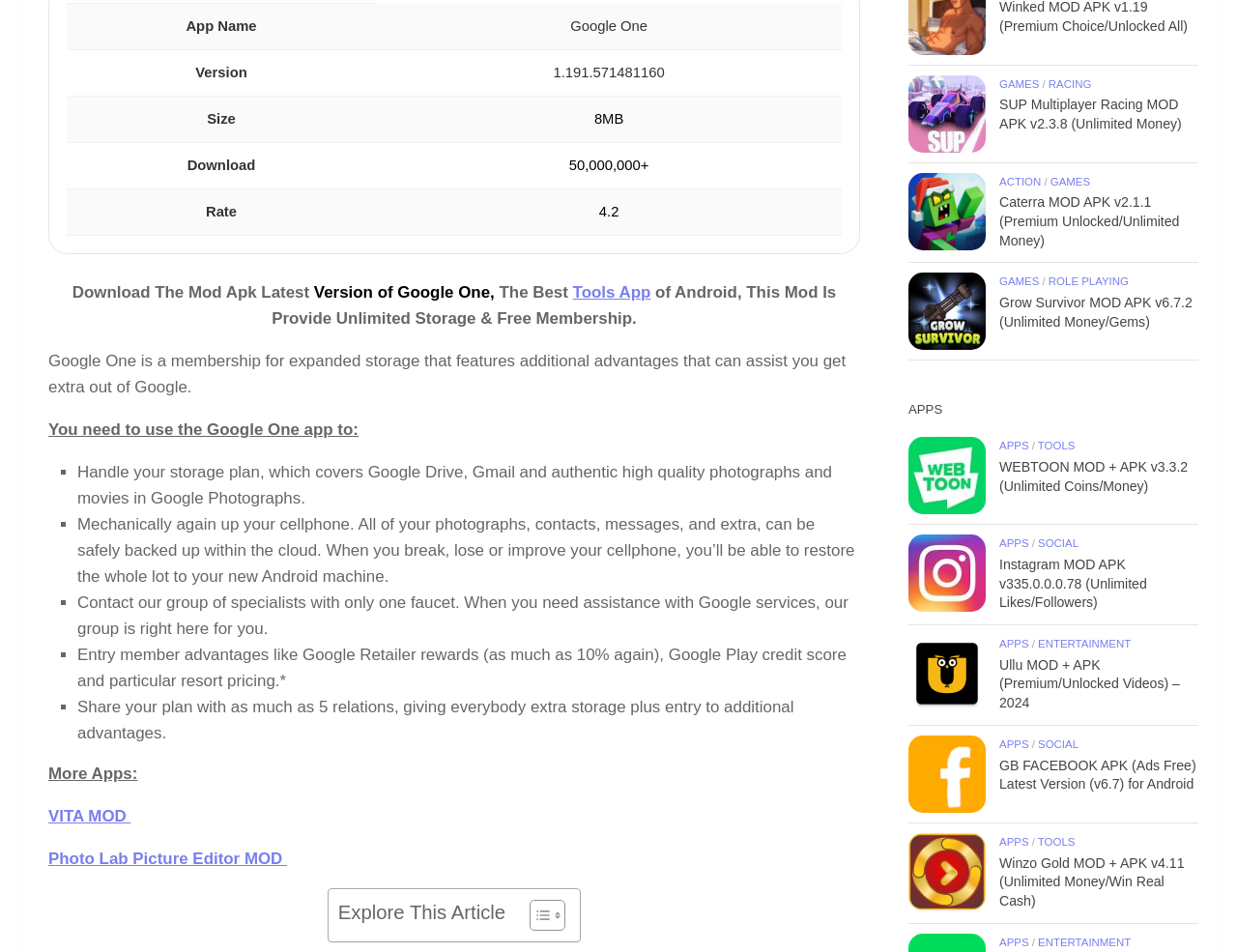Determine the bounding box coordinates for the UI element matching this description: "alt="Grow Survivor MOD APK"".

[0.734, 0.287, 0.797, 0.368]